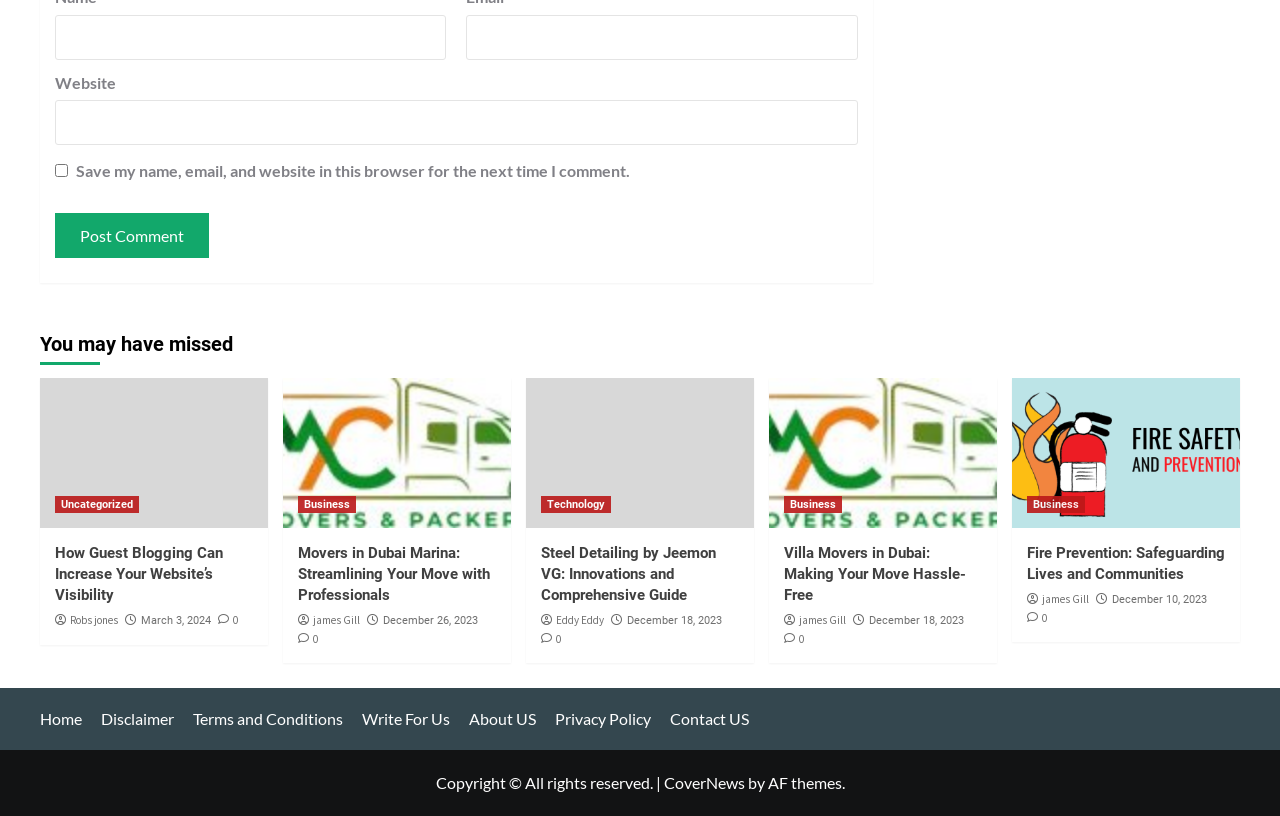Determine the bounding box coordinates of the clickable region to follow the instruction: "Click on the link to Sephora's official website".

None